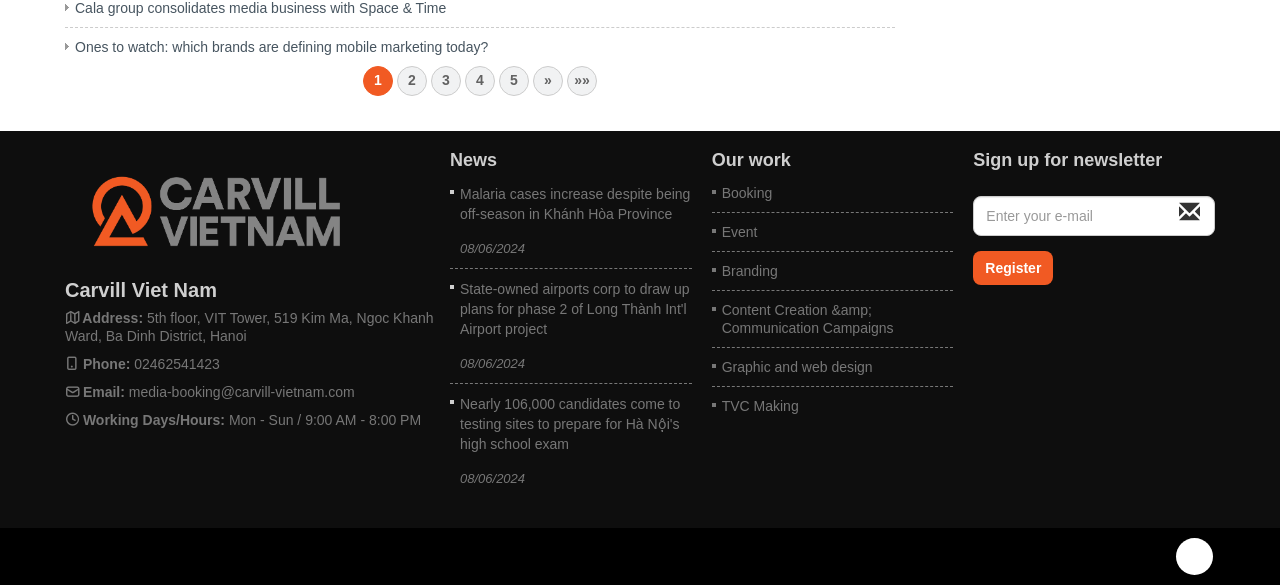Provide the bounding box coordinates of the UI element this sentence describes: "Graphic and web design".

[0.564, 0.614, 0.682, 0.641]